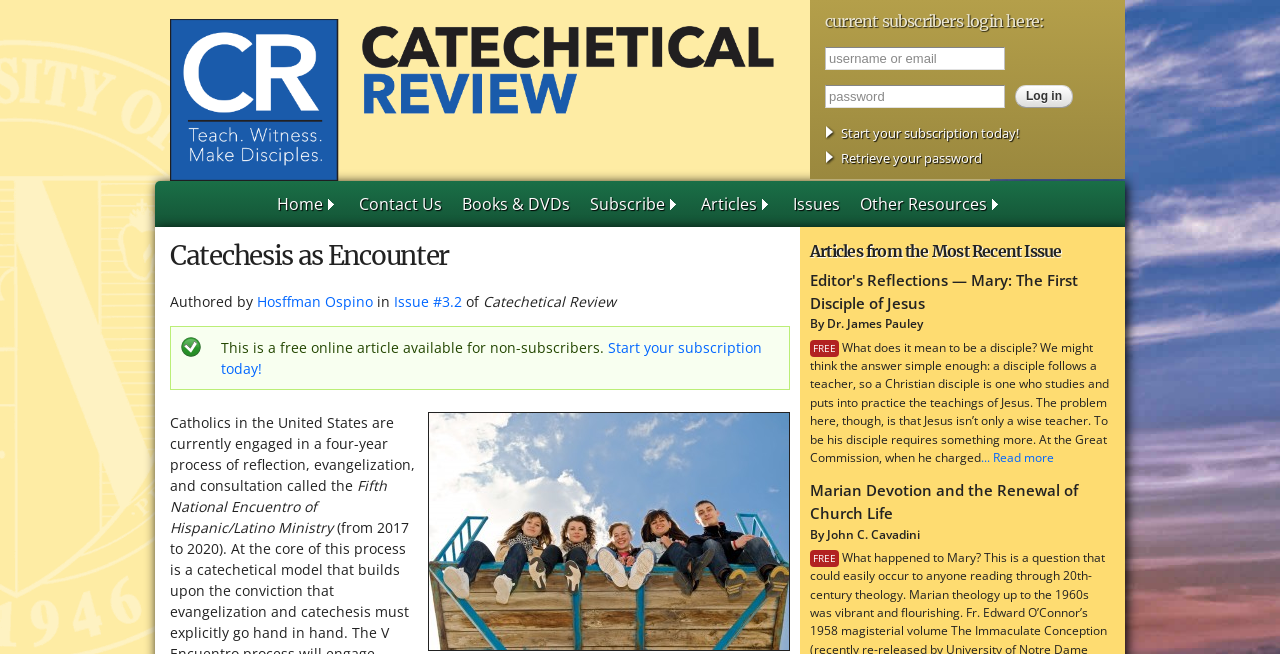Please identify the bounding box coordinates of the region to click in order to complete the given instruction: "Read more about being a disciple". The coordinates should be four float numbers between 0 and 1, i.e., [left, top, right, bottom].

[0.766, 0.686, 0.823, 0.712]